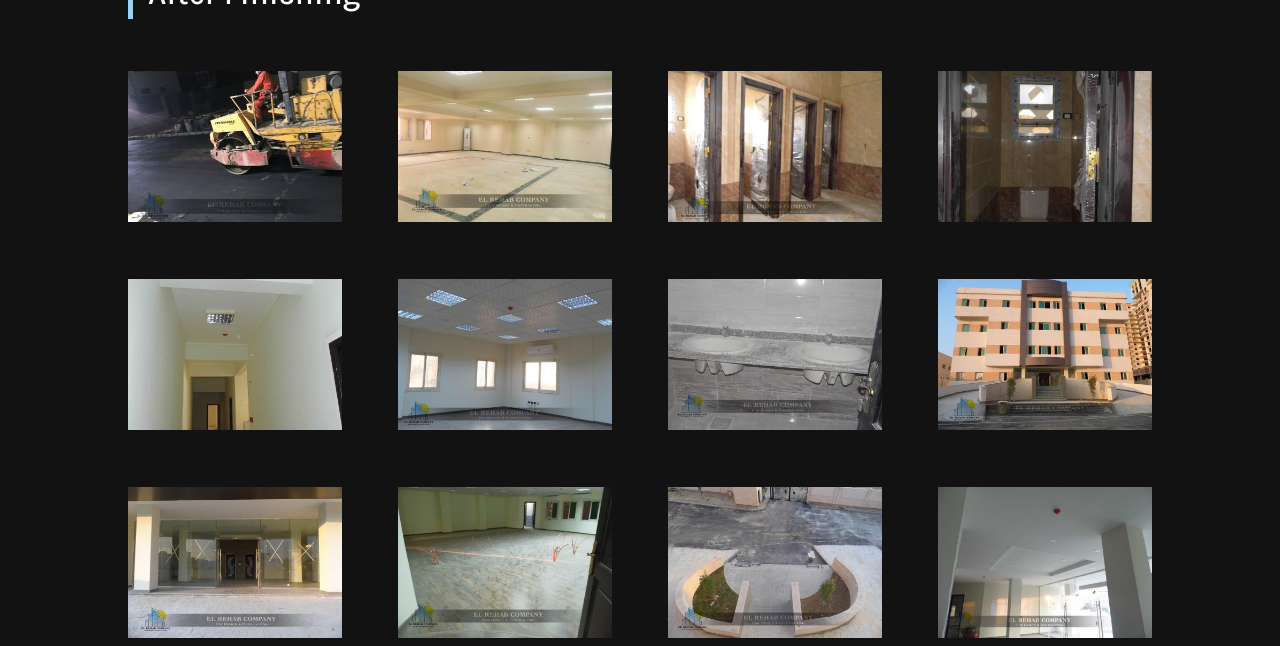How many icons are there in the top row?
From the screenshot, supply a one-word or short-phrase answer.

4